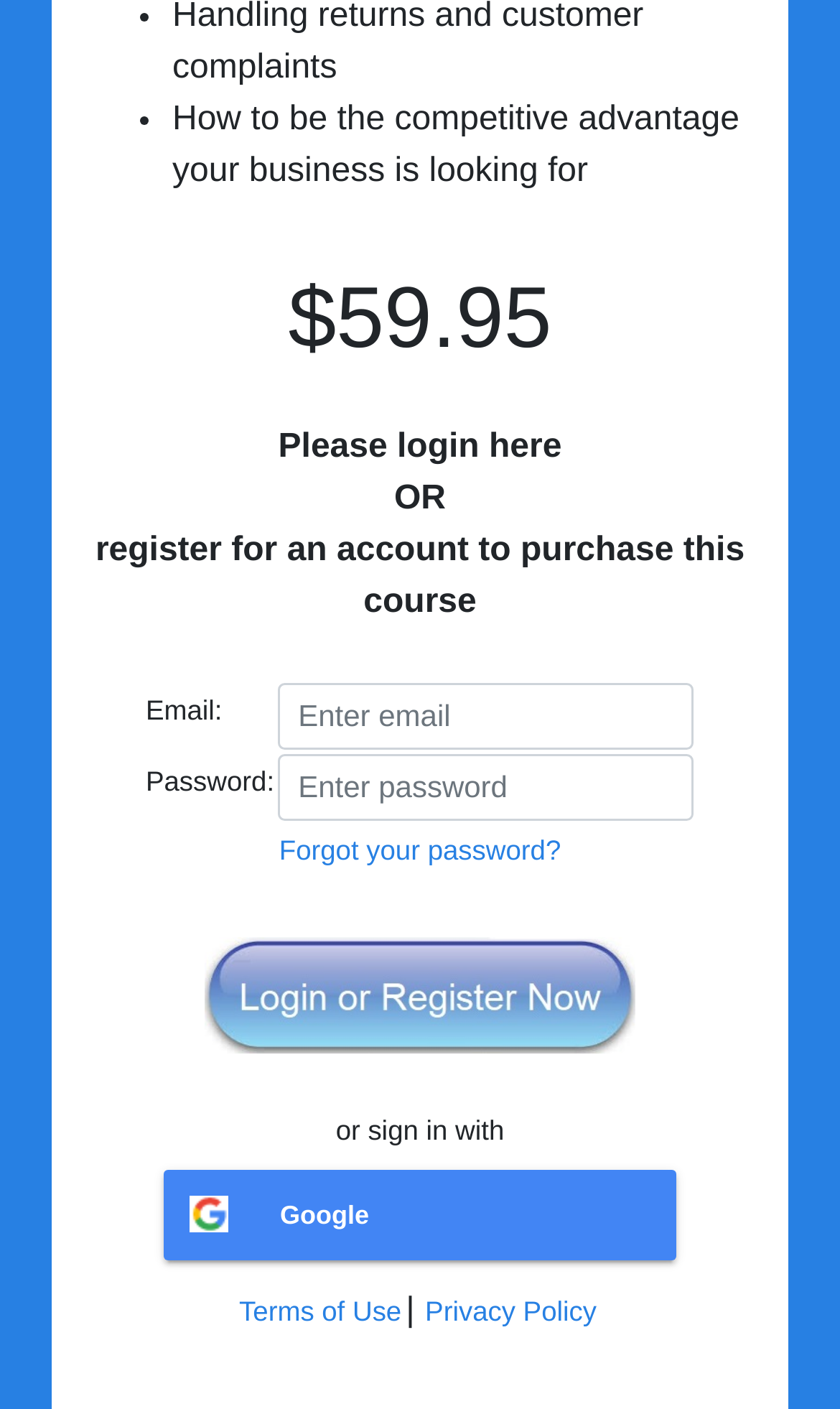How to recover forgotten password?
Please describe in detail the information shown in the image to answer the question.

If a user forgets their password, they can recover it by clicking on the 'Forgot your password?' link, which is located below the password input field in the login section.